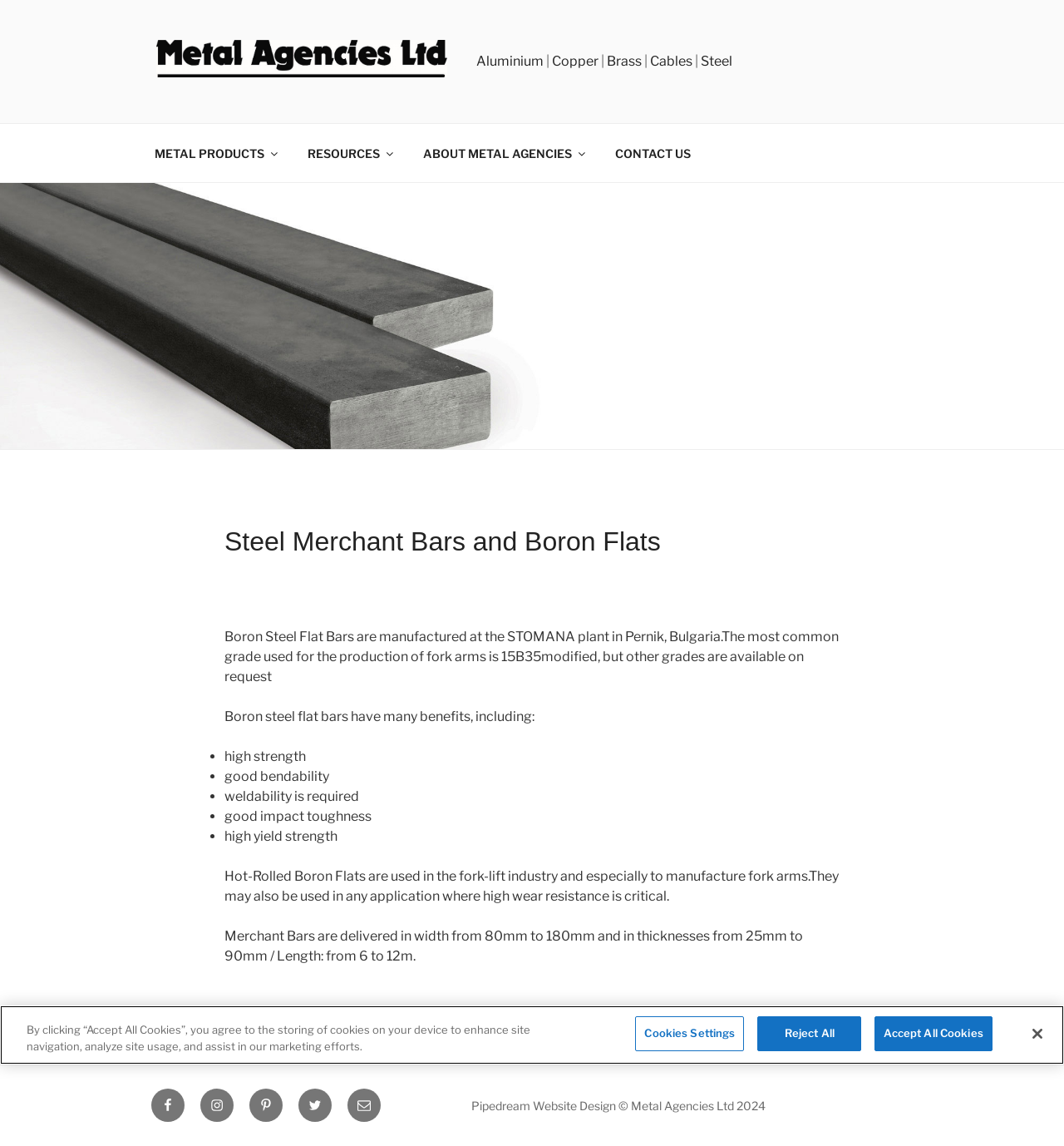Locate the heading on the webpage and return its text.

Steel Merchant Bars and Boron Flats